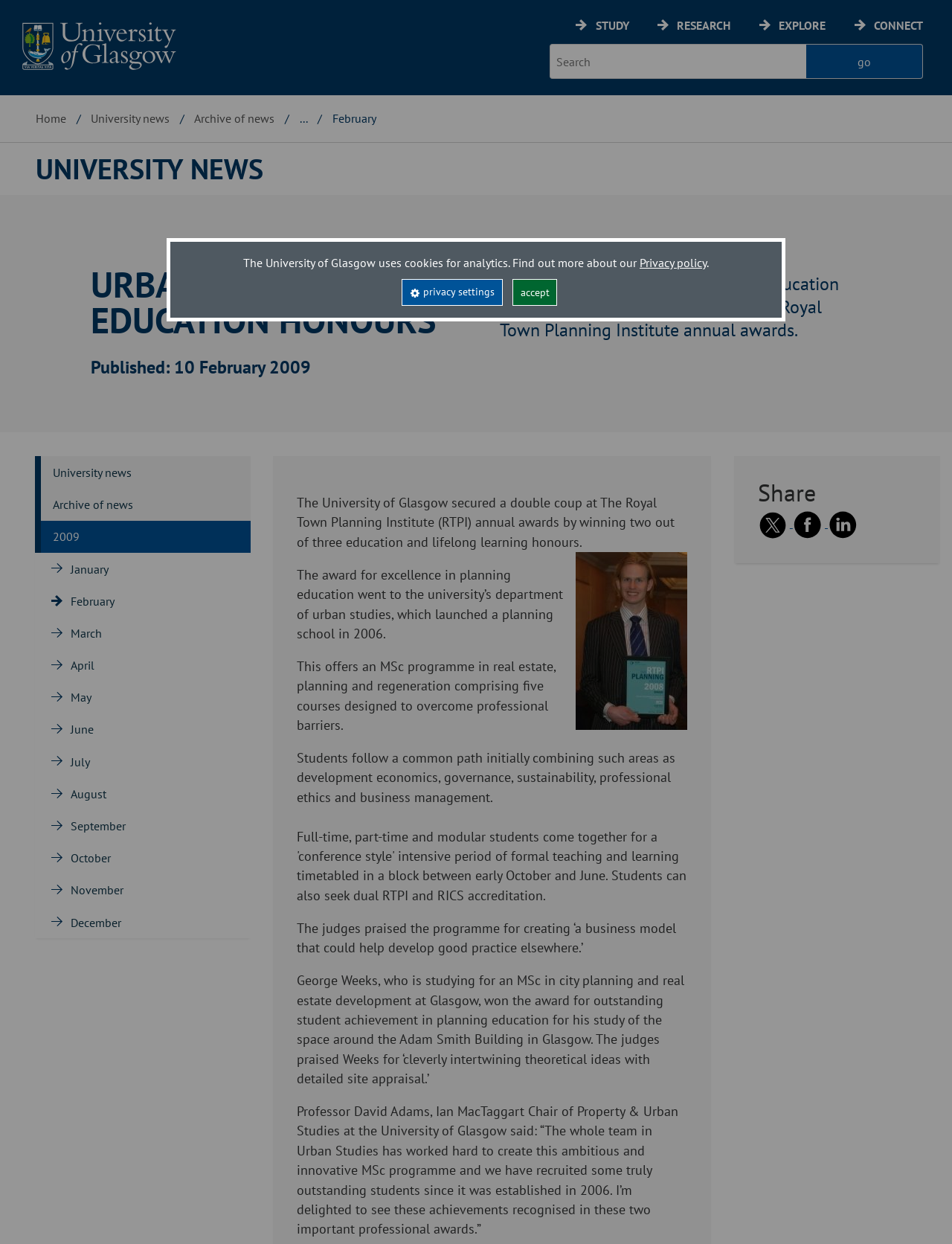Provide the bounding box coordinates for the area that should be clicked to complete the instruction: "Read the University news".

[0.038, 0.124, 0.277, 0.147]